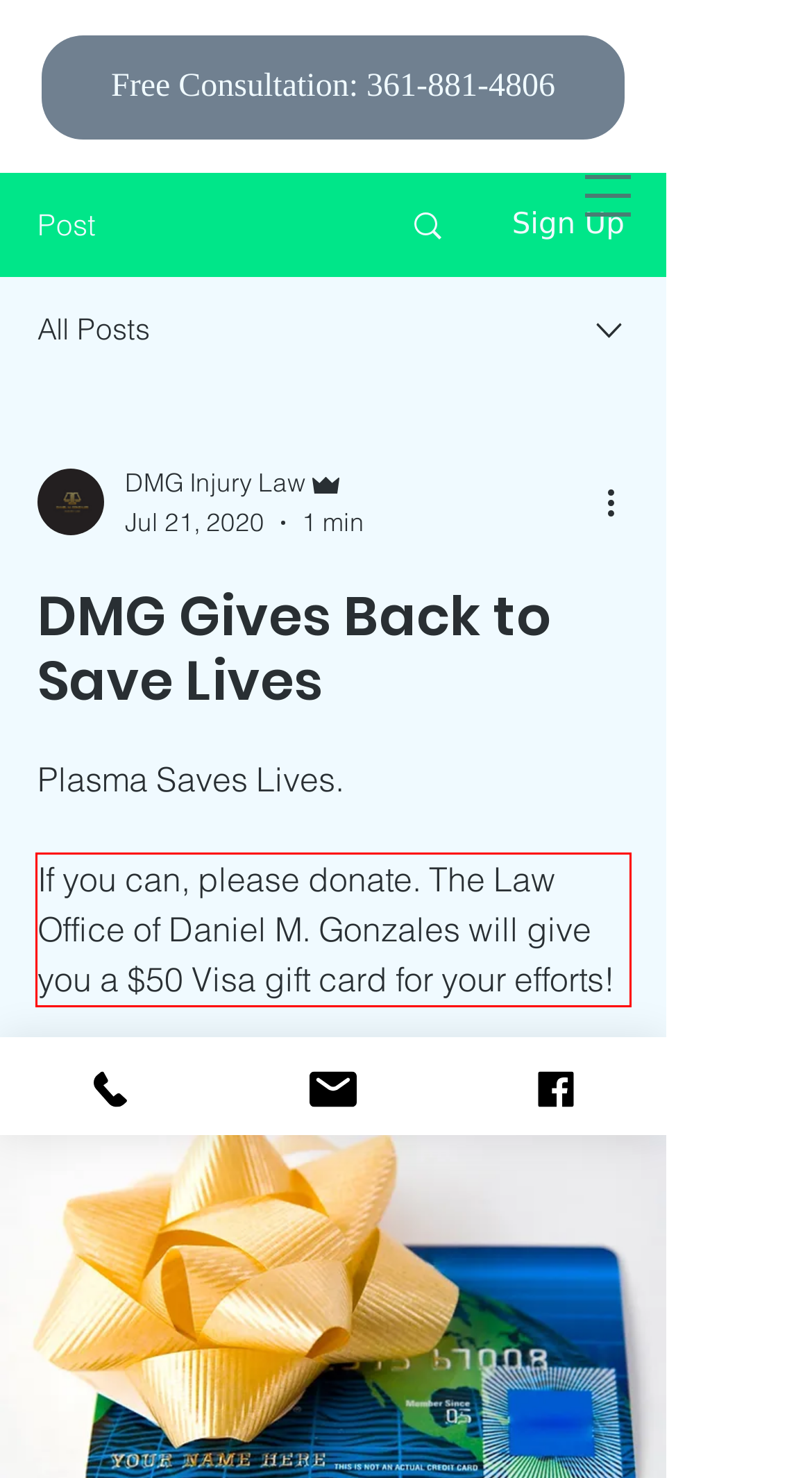With the given screenshot of a webpage, locate the red rectangle bounding box and extract the text content using OCR.

If you can, please donate. The Law Office of Daniel M. Gonzales will give you a $50 Visa gift card for your efforts!